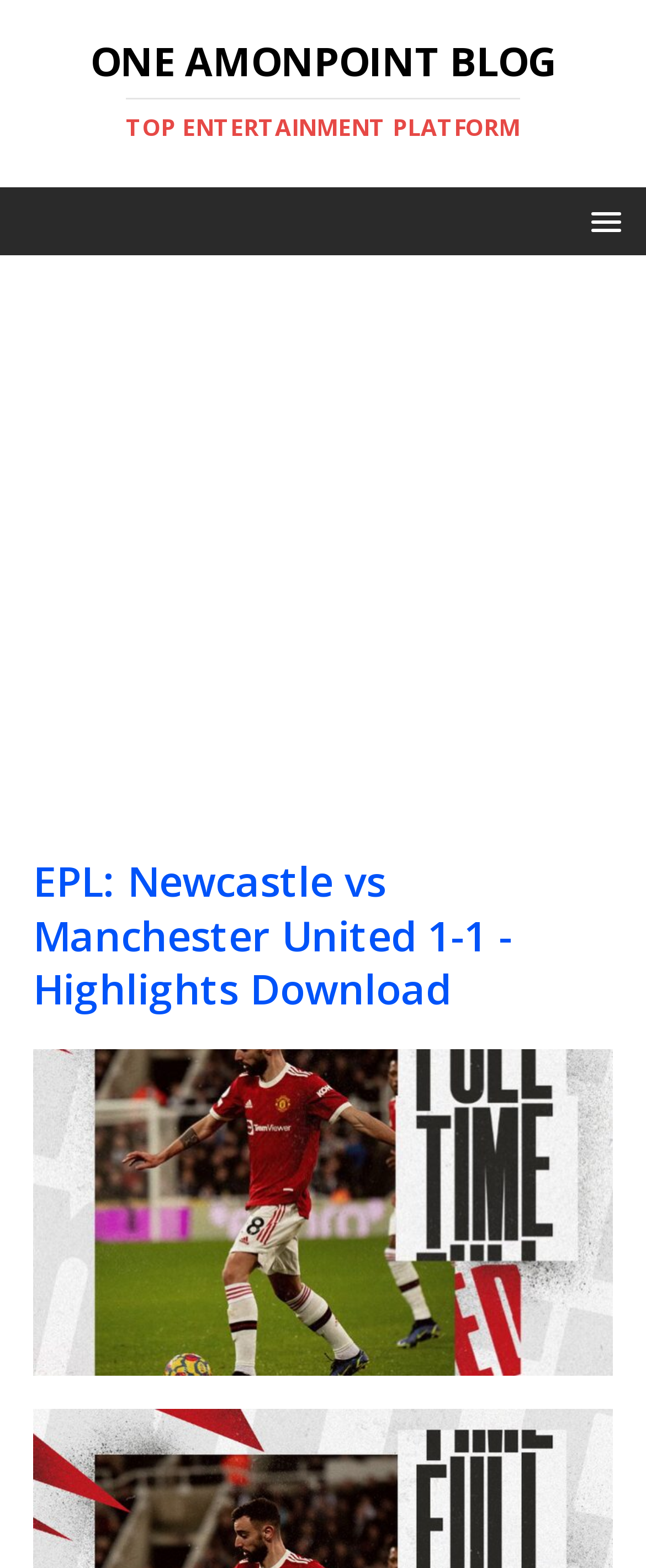Can you extract the primary headline text from the webpage?

EPL: Newcastle vs Manchester United 1-1 -Highlights Download